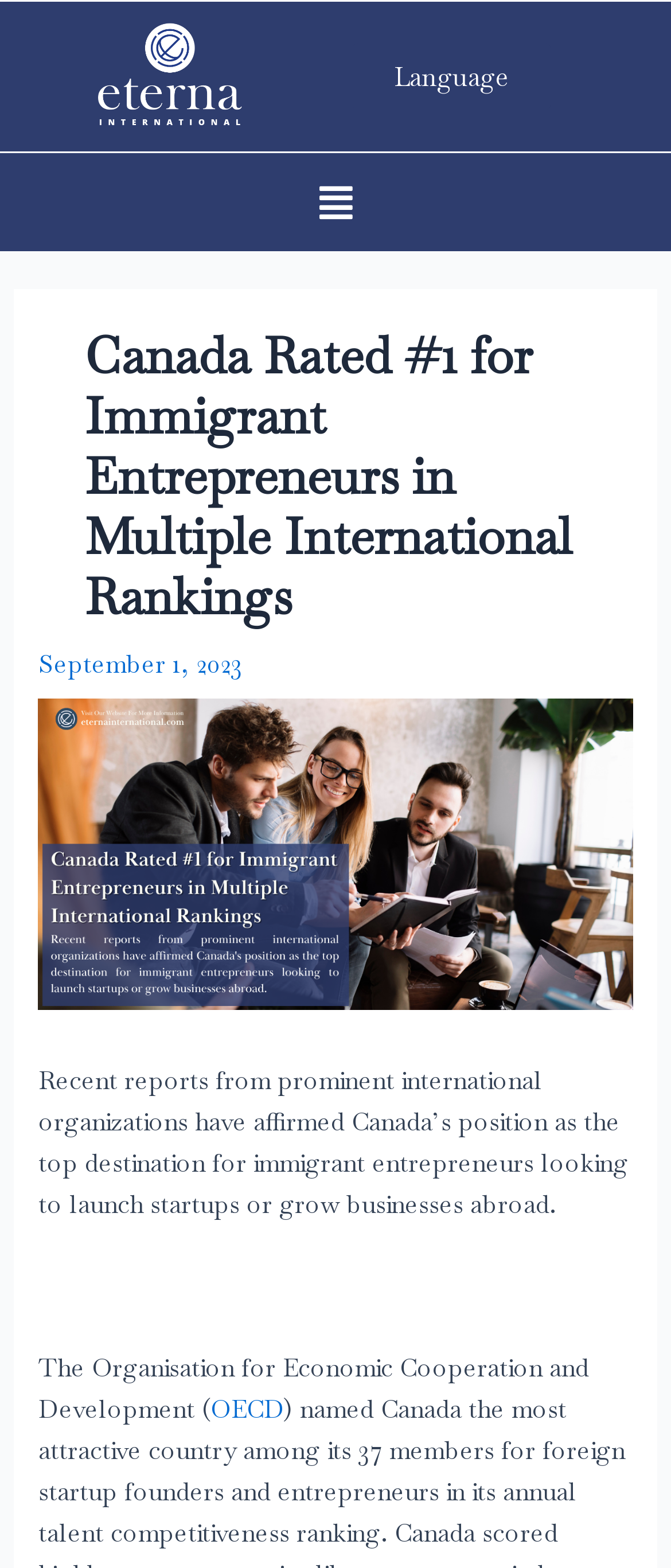Identify the bounding box for the described UI element. Provide the coordinates in (top-left x, top-left y, bottom-right x, bottom-right y) format with values ranging from 0 to 1: Language

[0.526, 0.028, 0.821, 0.071]